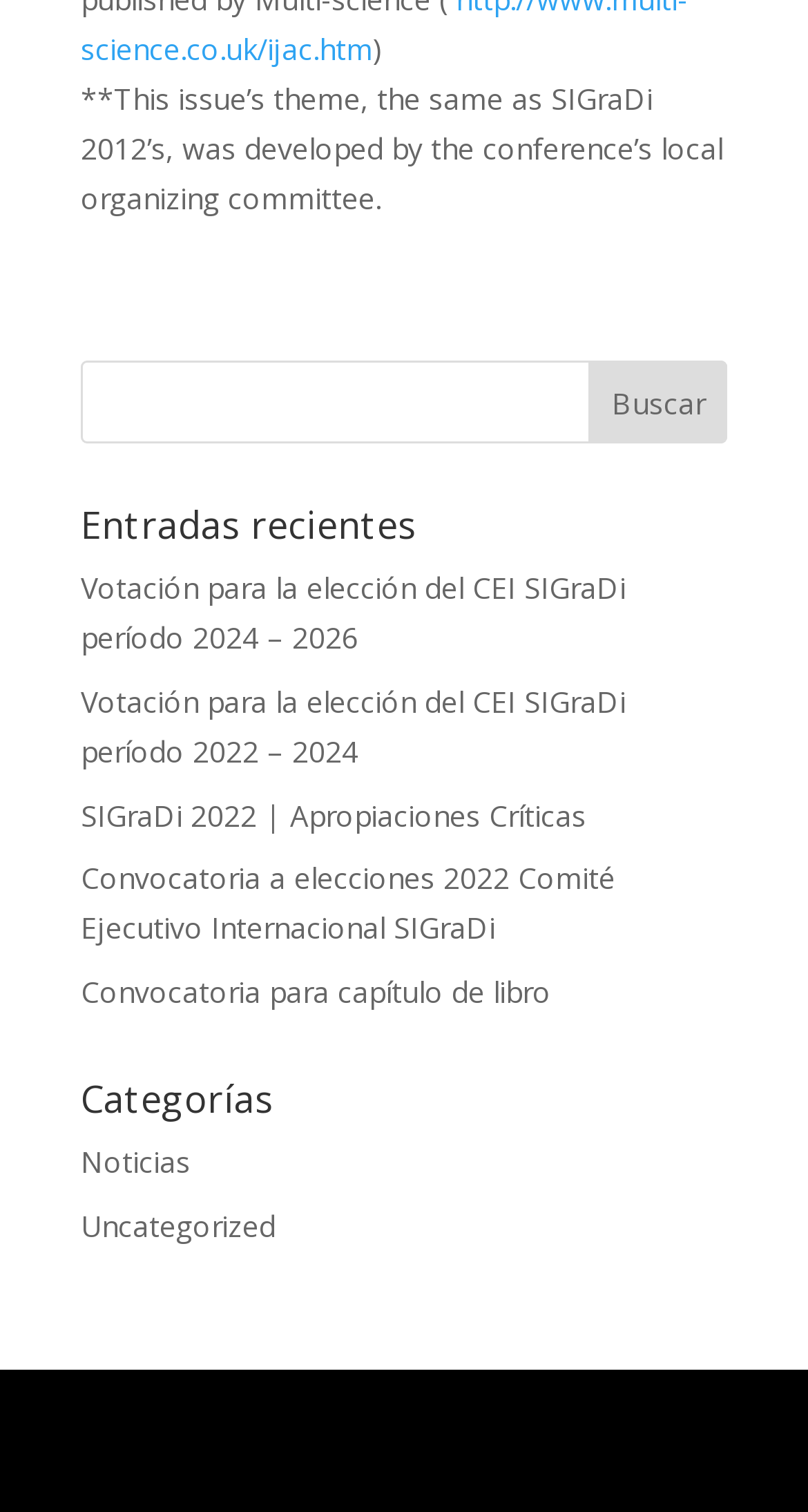Please provide the bounding box coordinates in the format (top-left x, top-left y, bottom-right x, bottom-right y). Remember, all values are floating point numbers between 0 and 1. What is the bounding box coordinate of the region described as: SIGraDi 2022 | Apropiaciones Críticas

[0.1, 0.526, 0.726, 0.552]